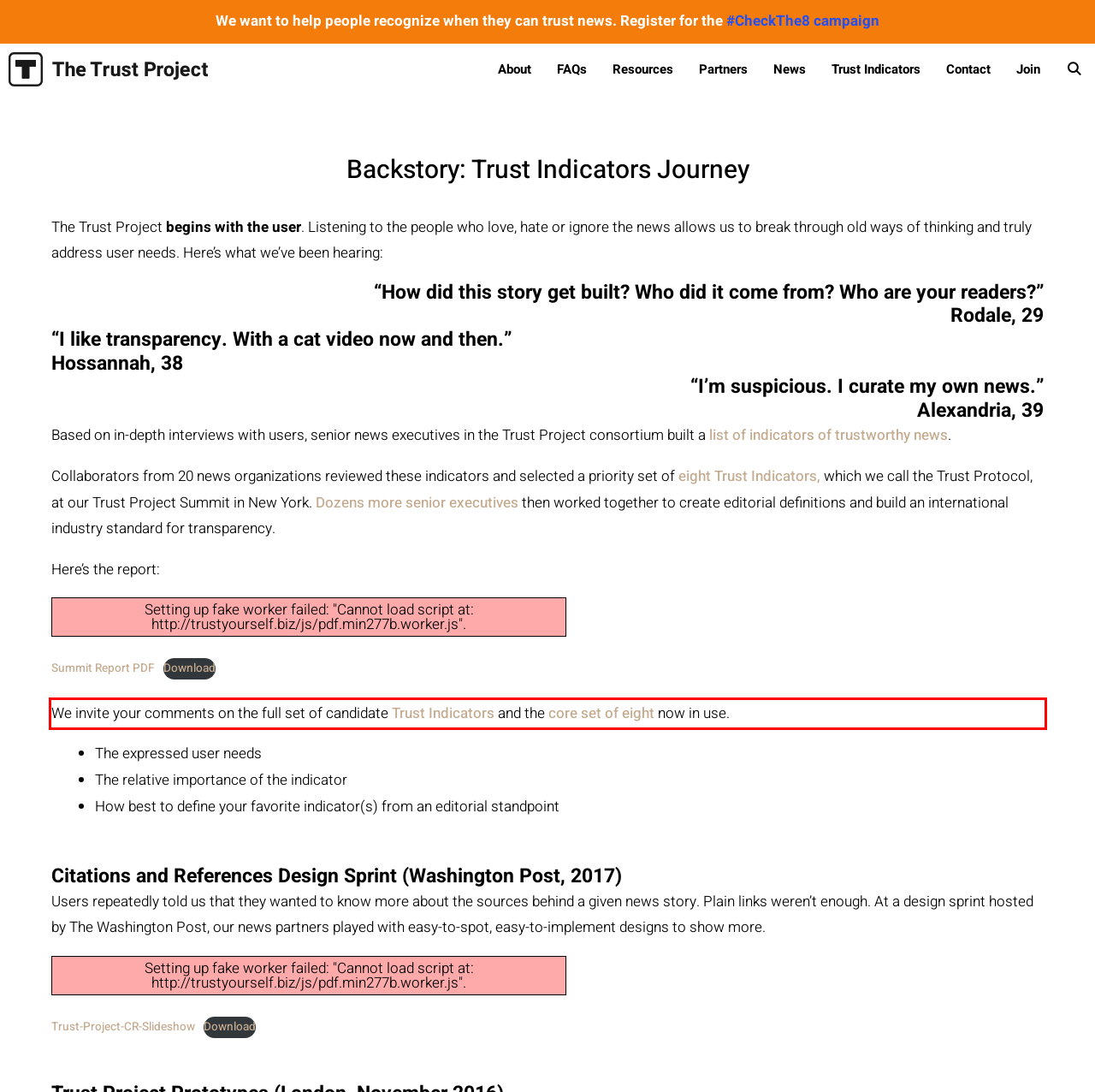Please identify and extract the text from the UI element that is surrounded by a red bounding box in the provided webpage screenshot.

We invite your comments on the full set of candidate Trust Indicators and the core set of eight now in use.